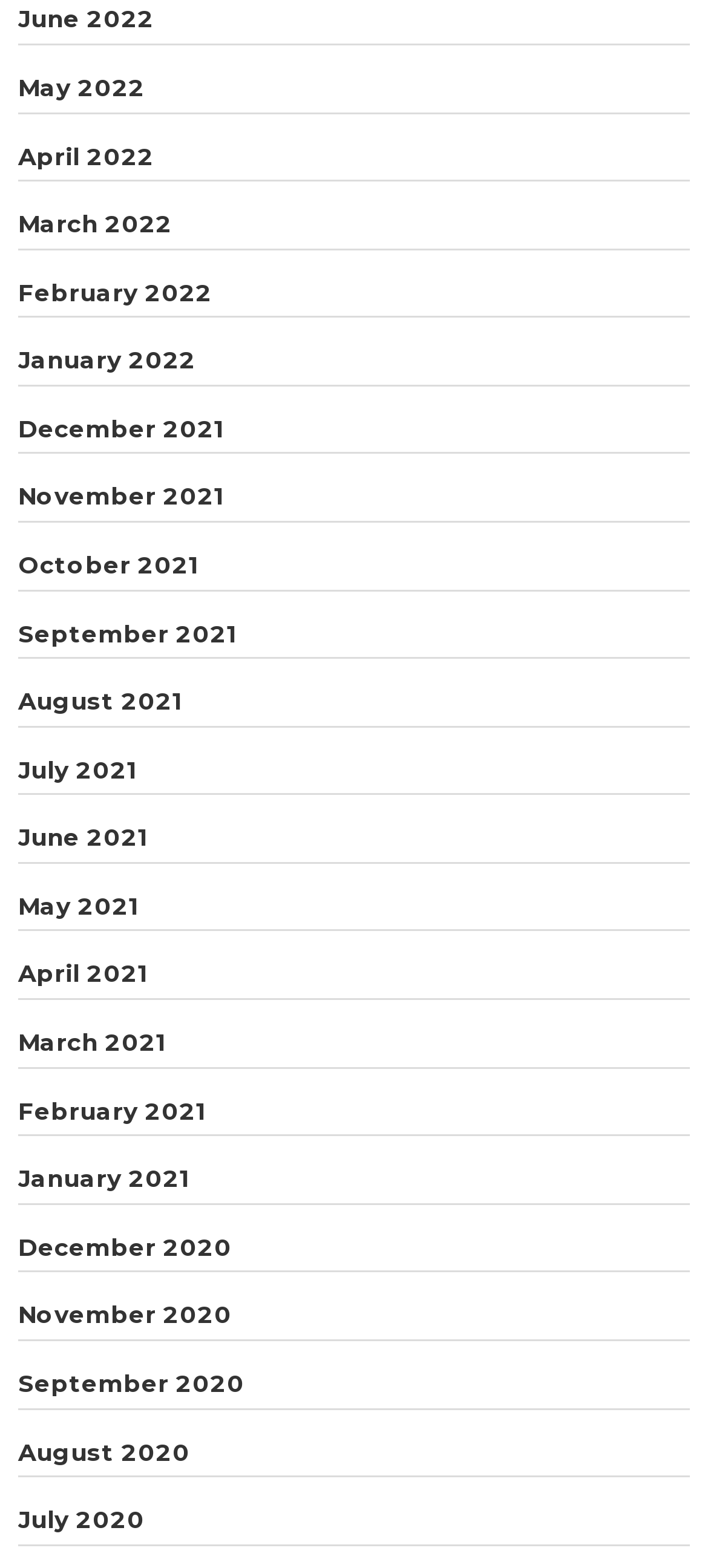How many months are listed?
Using the screenshot, give a one-word or short phrase answer.

20